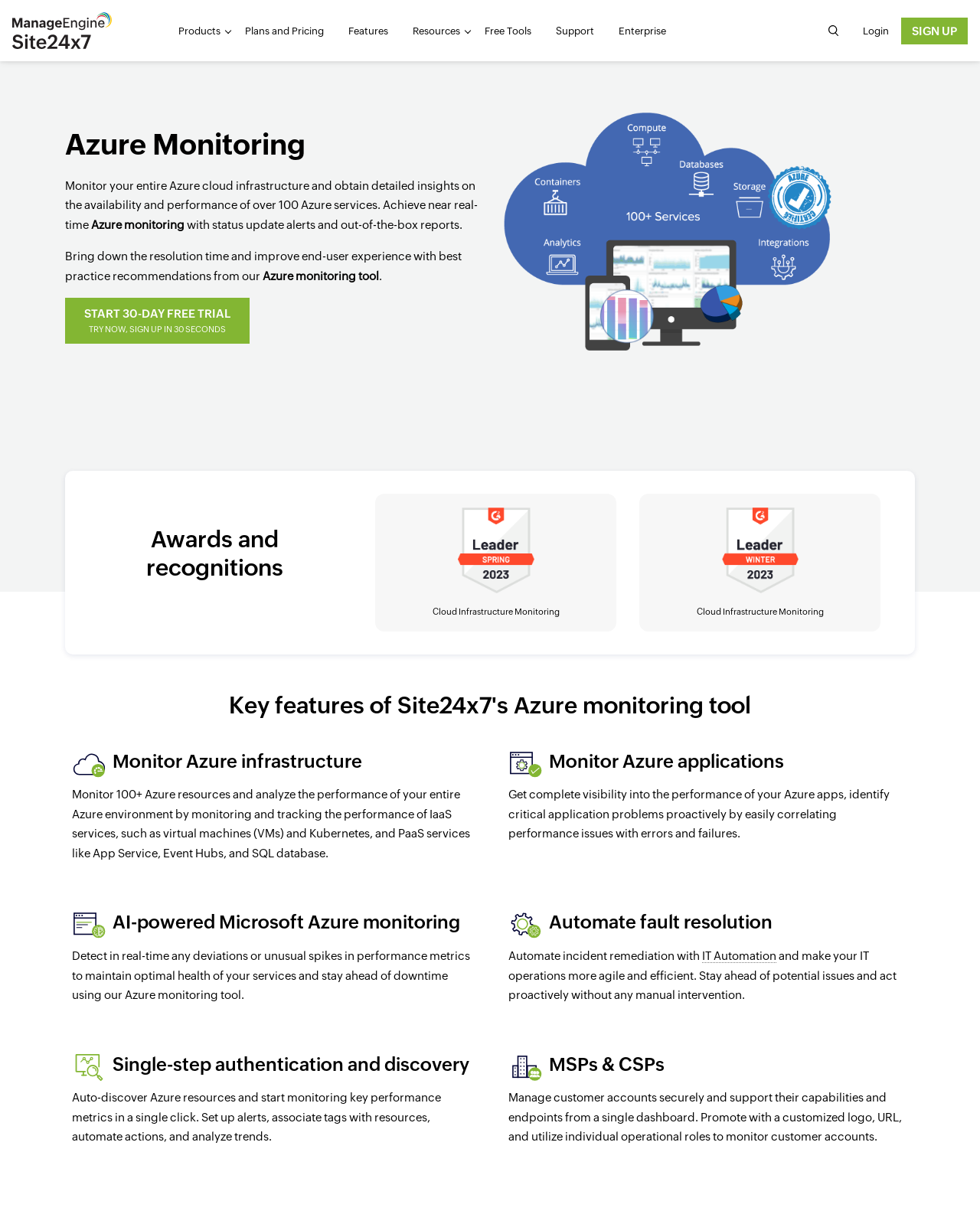Please provide a brief answer to the following inquiry using a single word or phrase:
What is the main purpose of this tool?

Azure monitoring